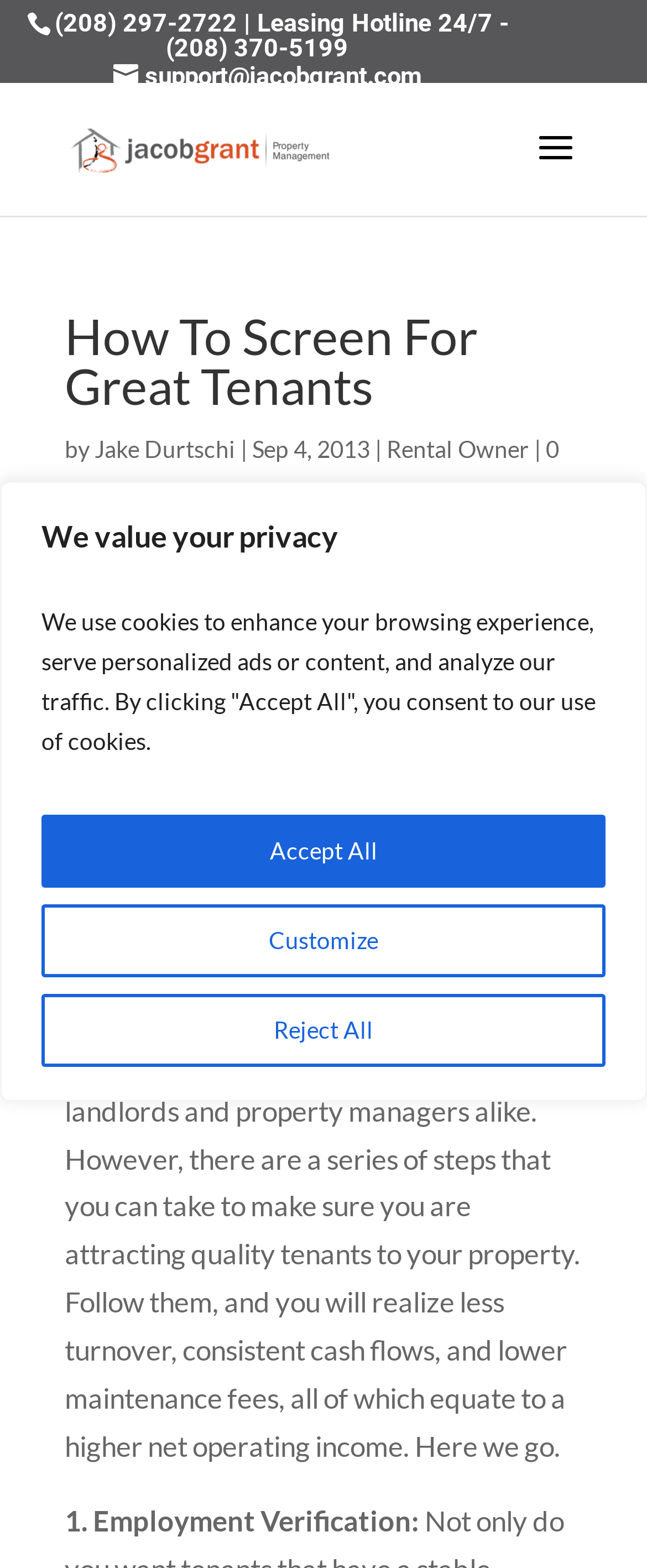Please provide the bounding box coordinates for the element that needs to be clicked to perform the following instruction: "View the comments". The coordinates should be given as four float numbers between 0 and 1, i.e., [left, top, right, bottom].

[0.1, 0.277, 0.864, 0.326]